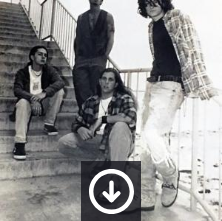Using the information in the image, could you please answer the following question in detail:
What is the tone of the image?

The caption describes the image as having a monochromatic tone, which suggests that the image is presented in shades of a single color, adding to the sense of nostalgia and reminiscence.